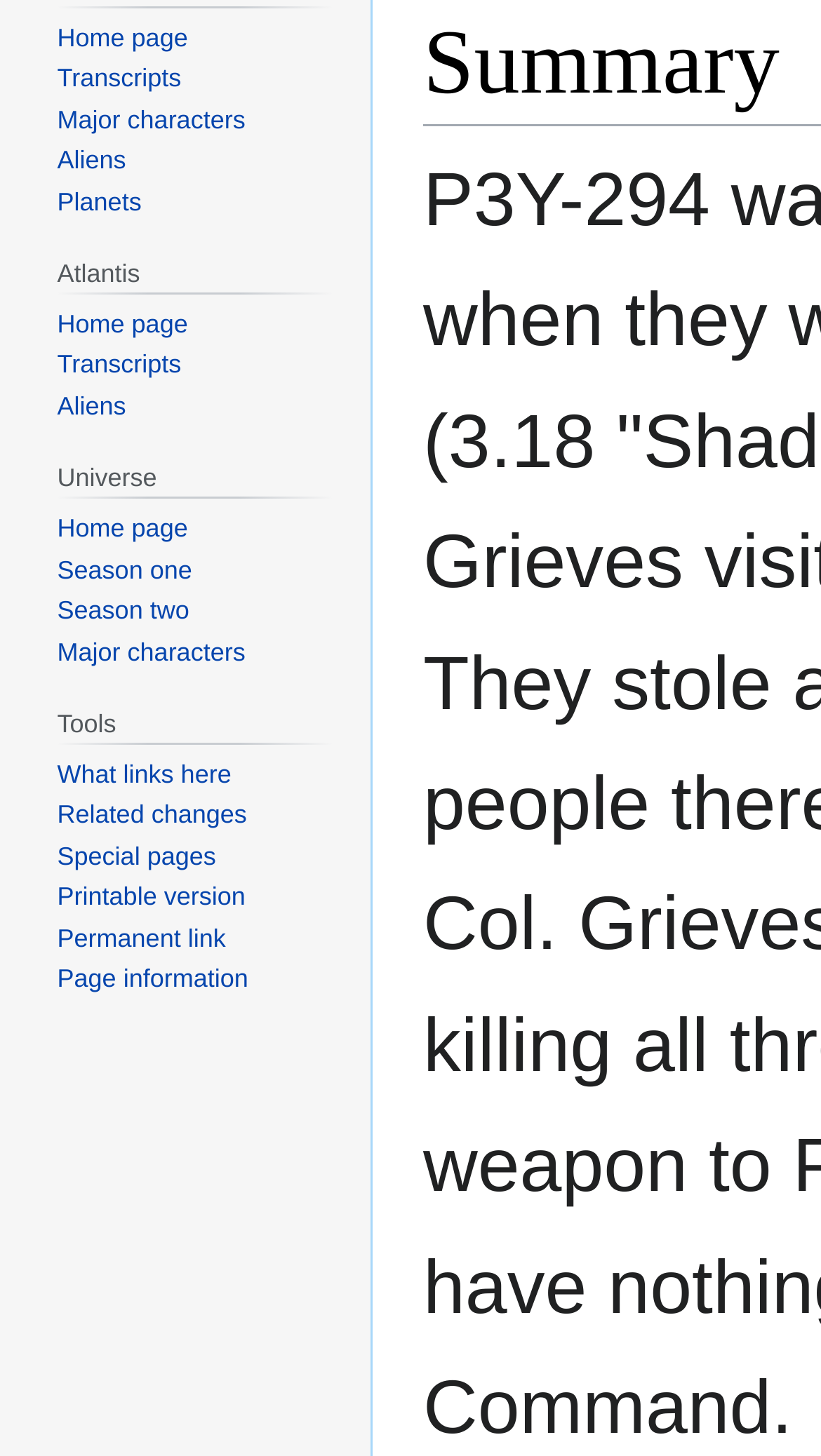Can you find the bounding box coordinates for the UI element given this description: "Aliens"? Provide the coordinates as four float numbers between 0 and 1: [left, top, right, bottom].

[0.07, 0.1, 0.154, 0.12]